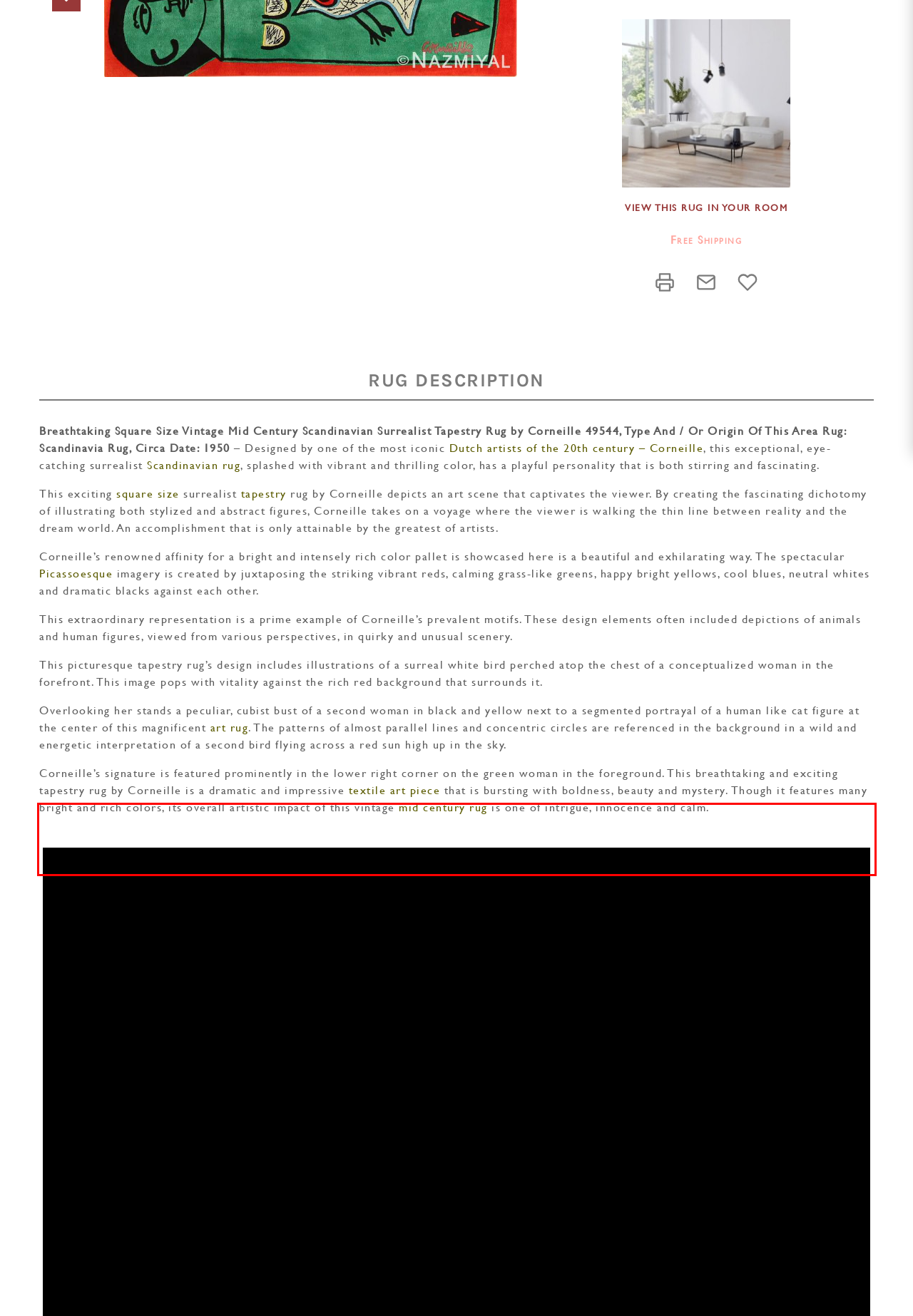Look at the webpage screenshot and recognize the text inside the red bounding box.

Corneille’s signature is featured prominently in the lower right corner on the green woman in the foreground. This breathtaking and exciting tapestry rug by Corneille is a dramatic and impressive textile art piece that is bursting with boldness, beauty and mystery. Though it features many bright and rich colors, its overall artistic impact of this vintage mid century rug is one of intrigue, innocence and calm.